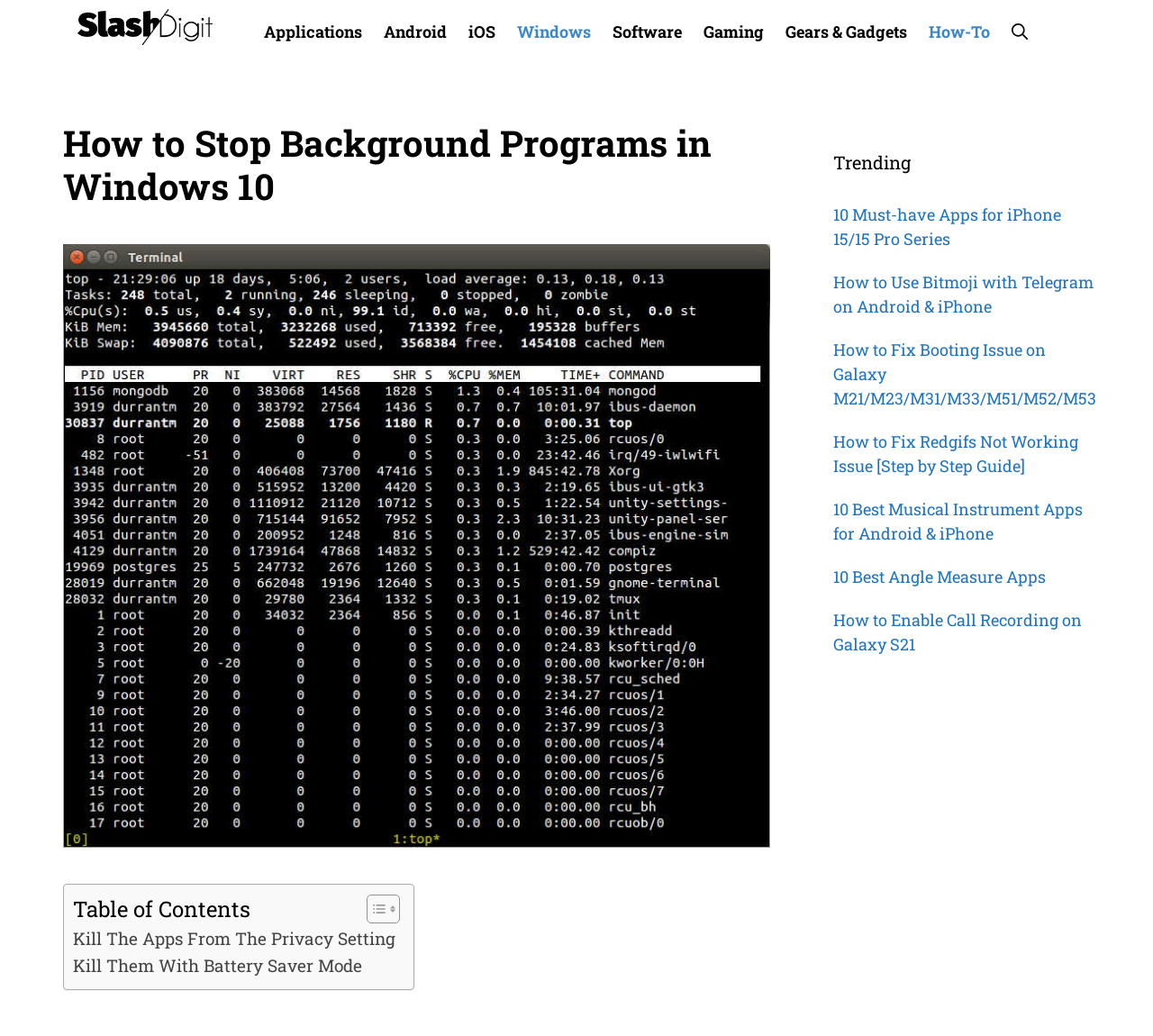Bounding box coordinates are given in the format (top-left x, top-left y, bottom-right x, bottom-right y). All values should be floating point numbers between 0 and 1. Provide the bounding box coordinate for the UI element described as: Windows

[0.439, 0.009, 0.522, 0.052]